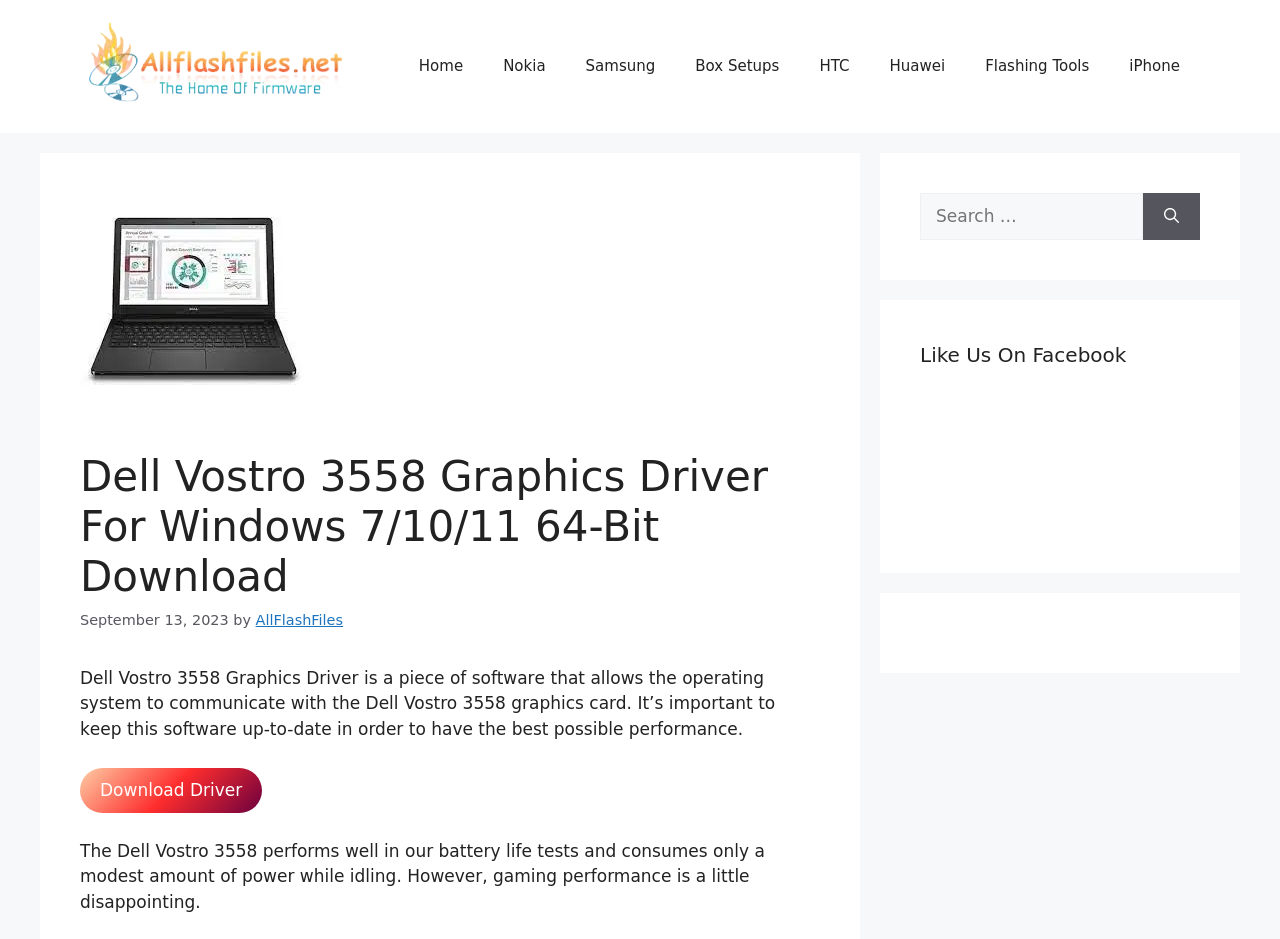Generate a comprehensive description of the contents of the webpage.

The webpage is about downloading the Dell Vostro 3558 Graphics Driver for Windows 7/10/11 64-Bit. At the top, there is a banner with the site's name, "AllFlashFiles.net", accompanied by an image of the site's logo. Below the banner, there is a navigation menu with links to various categories, including "Home", "Nokia", "Samsung", and others.

On the left side of the page, there is an image related to the Dell Vostro 3558 graphics driver. Above the image, there is a header section with a heading that matches the page's title, "Dell Vostro 3558 Graphics Driver For Windows 7/10/11 64-Bit Download". The header section also includes the date "September 13, 2023", and a link to the author, "AllFlashFiles".

Below the header section, there is a paragraph of text that describes the importance of keeping the graphics driver up-to-date for optimal performance. Further down, there is a link to download the driver. Another paragraph of text discusses the performance of the Dell Vostro 3558, mentioning its battery life and gaming performance.

On the right side of the page, there are three complementary sections. The first section contains a search box with a label "Search for:" and a search button. The second section has a heading "Like Us On Facebook" and an iframe, likely containing a Facebook like button. The third section is empty.